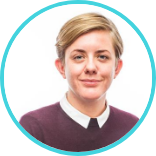Where was the photograph taken?
Provide a concise answer using a single word or phrase based on the image.

IAS site in Norrköping